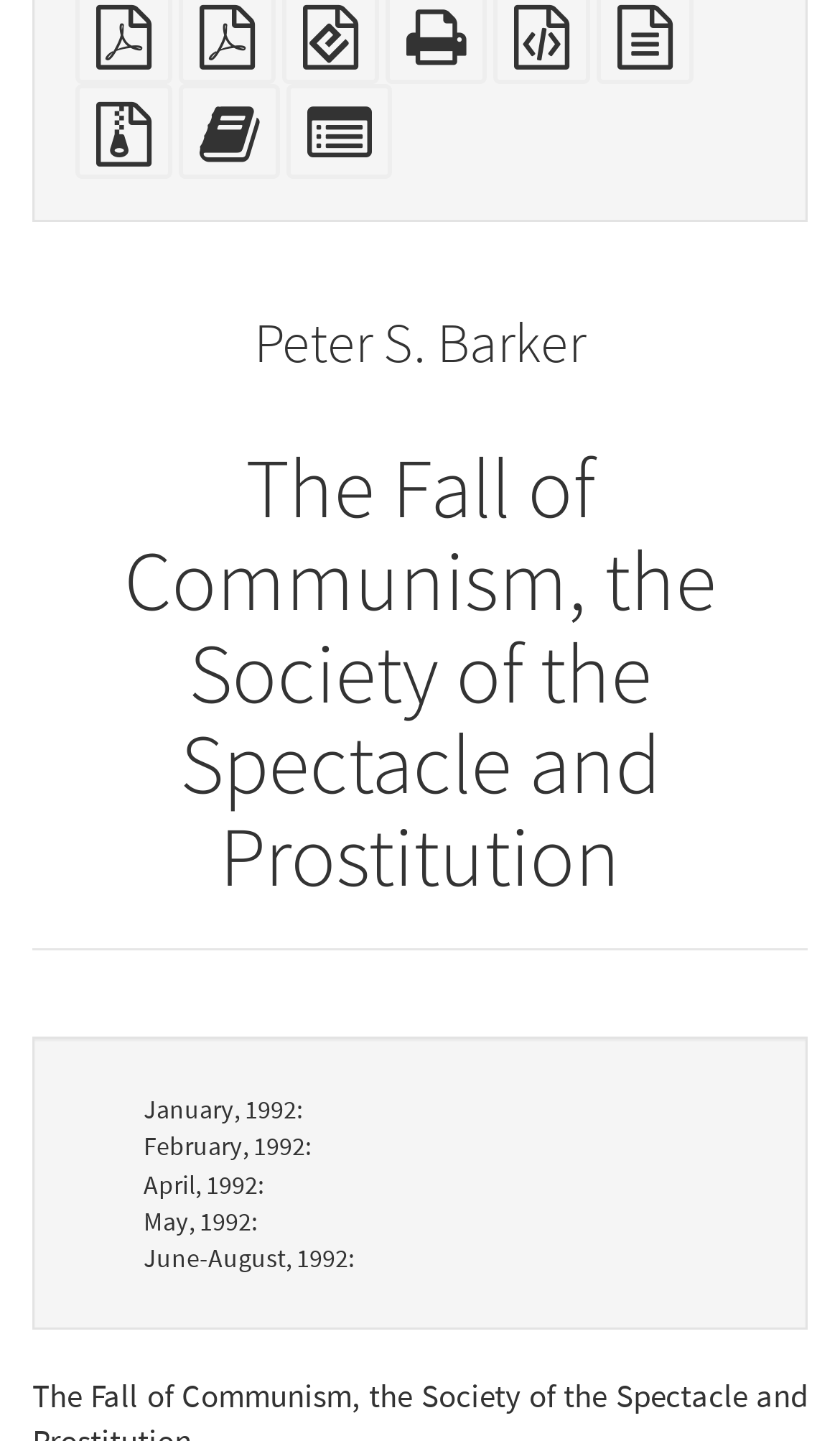Bounding box coordinates are given in the format (top-left x, top-left y, bottom-right x, bottom-right y). All values should be floating point numbers between 0 and 1. Provide the bounding box coordinate for the UI element described as: Booklet

[0.213, 0.02, 0.328, 0.048]